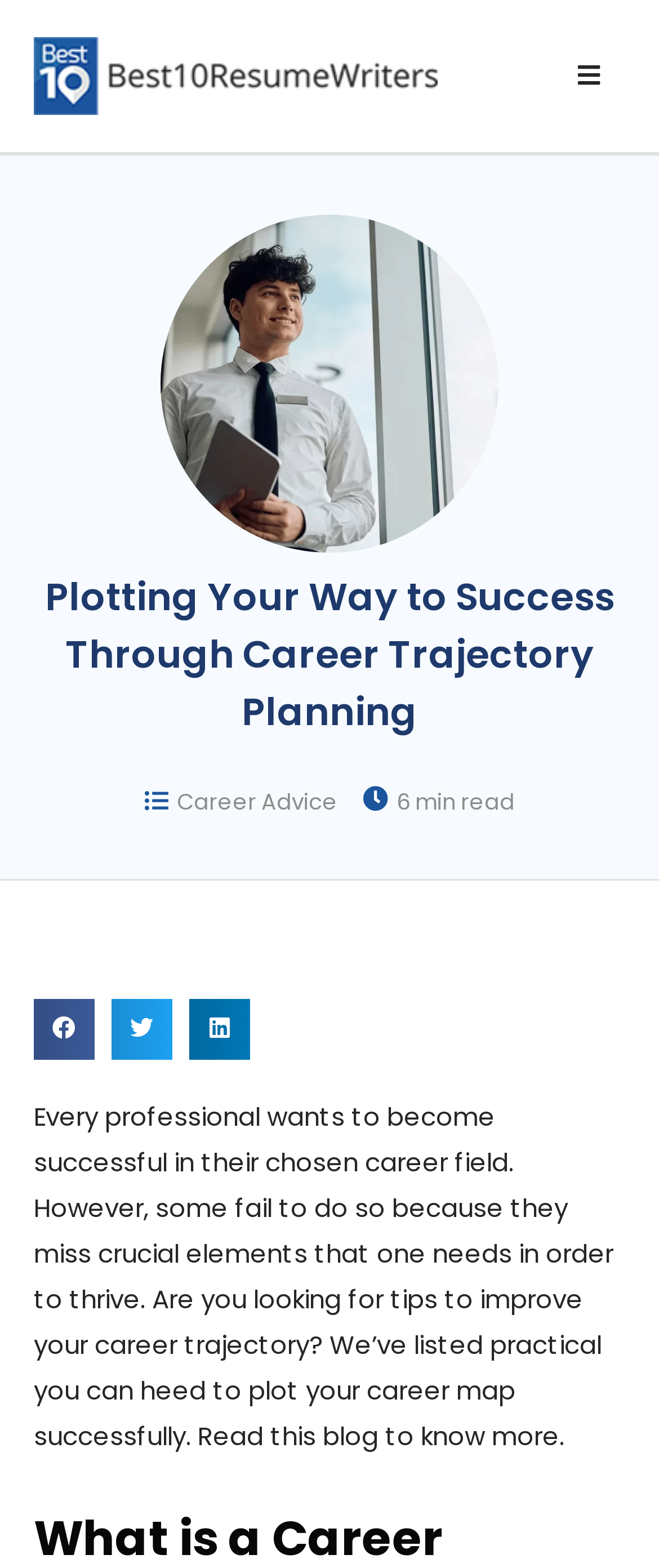Analyze and describe the webpage in a detailed narrative.

The webpage is about career development and improvement, with a focus on providing practical tips for professionals to enhance their career trajectory. At the top-left corner, there is a "Skip to content" link, followed by a "Best10 Resume Writers" link with an accompanying image. On the top-right corner, there is a "Humberger Toggle Menu" button.

Below the top section, there is a prominent heading that reads "Plotting Your Way to Success Through Career Trajectory Planning". Underneath this heading, there are three links: "Career Advice", and two buttons with the text "min" and "read" in between.

To the right of these links, there is a large image depicting a professional looking forward to a great career ahead. Below this image, there are three social media sharing buttons: "Share on facebook", "Share on twitter", and "Share on linkedin".

The main content of the webpage is a block of text that summarizes the importance of career development and the need for professionals to focus on crucial elements to thrive in their chosen field. The text also mentions that the blog provides practical tips to improve one's career trajectory and invites readers to read more. This text block is positioned at the center of the page, spanning almost the entire width.